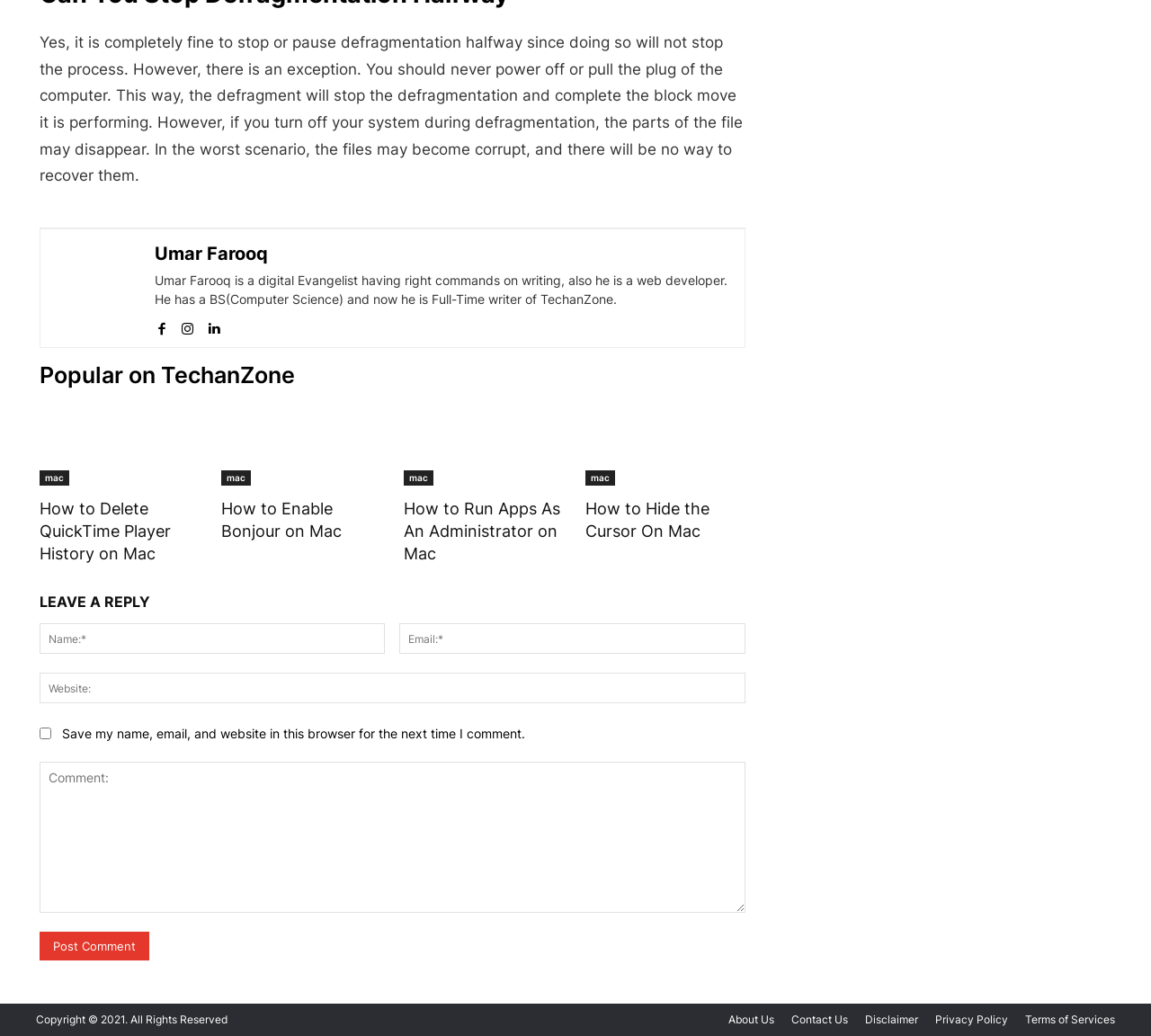What is the author's profession?
Please use the image to provide a one-word or short phrase answer.

web developer